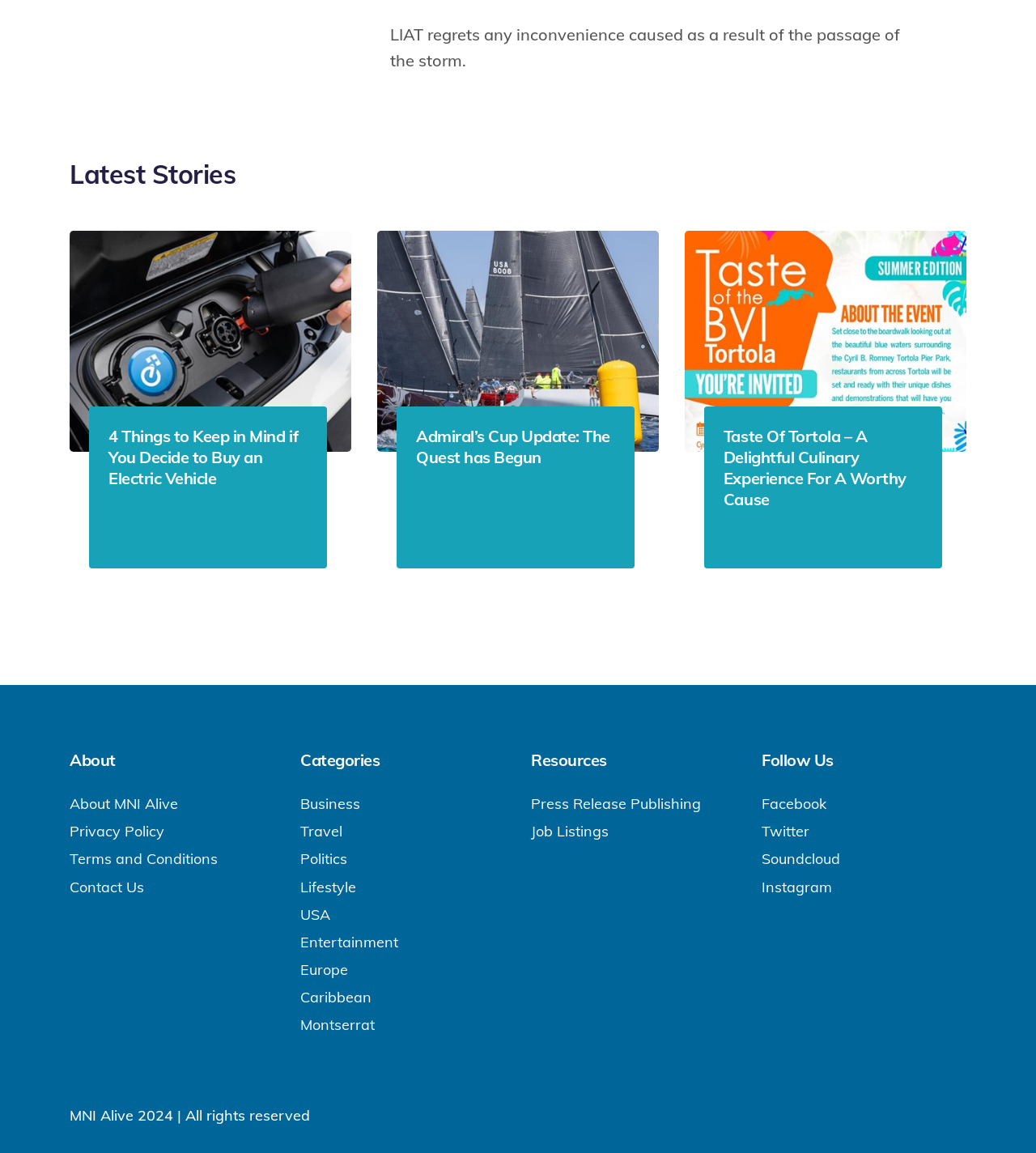Carefully examine the image and provide an in-depth answer to the question: What is the purpose of the 'Taste Of Tortola' event?

The link 'Taste Of Tortola – A Delightful Culinary Experience For A Worthy Cause' suggests that the purpose of the event is to provide a culinary experience for a worthy cause.